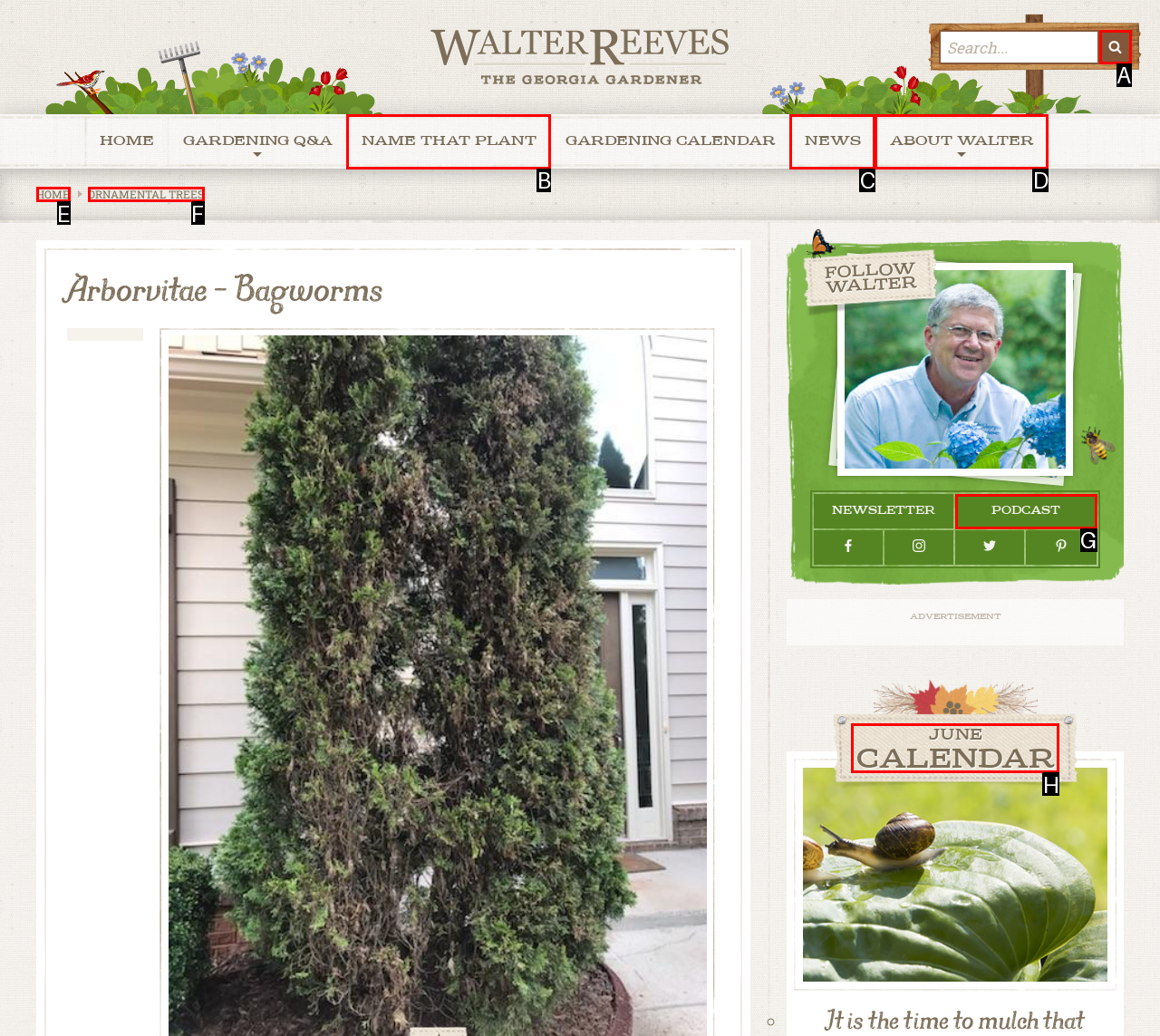Tell me the letter of the UI element to click in order to accomplish the following task: view the June calendar
Answer with the letter of the chosen option from the given choices directly.

H